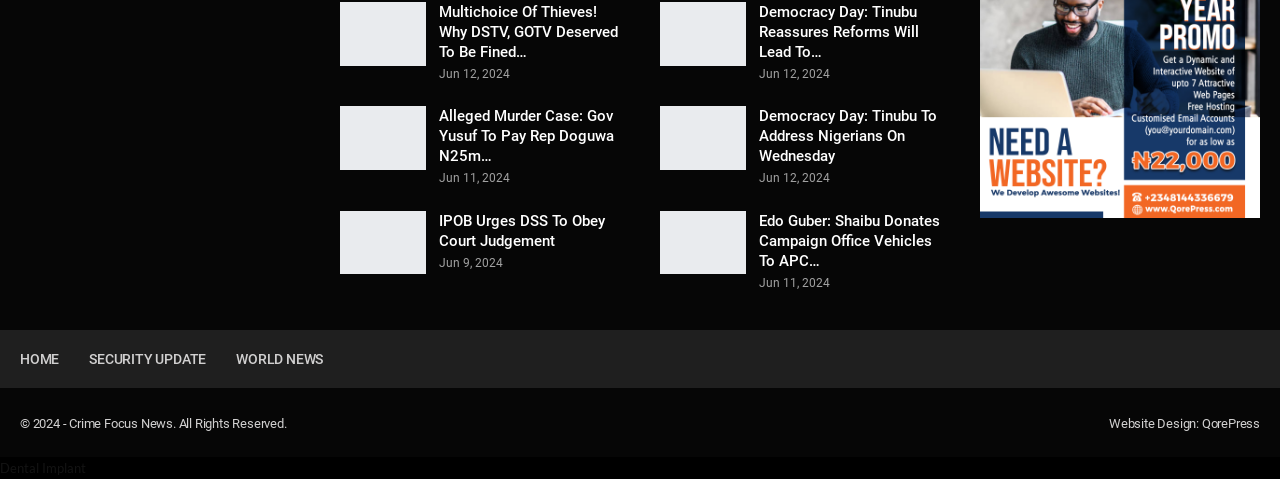Give the bounding box coordinates for the element described as: "alt="QorePress Offer"".

[0.766, 0.142, 0.984, 0.175]